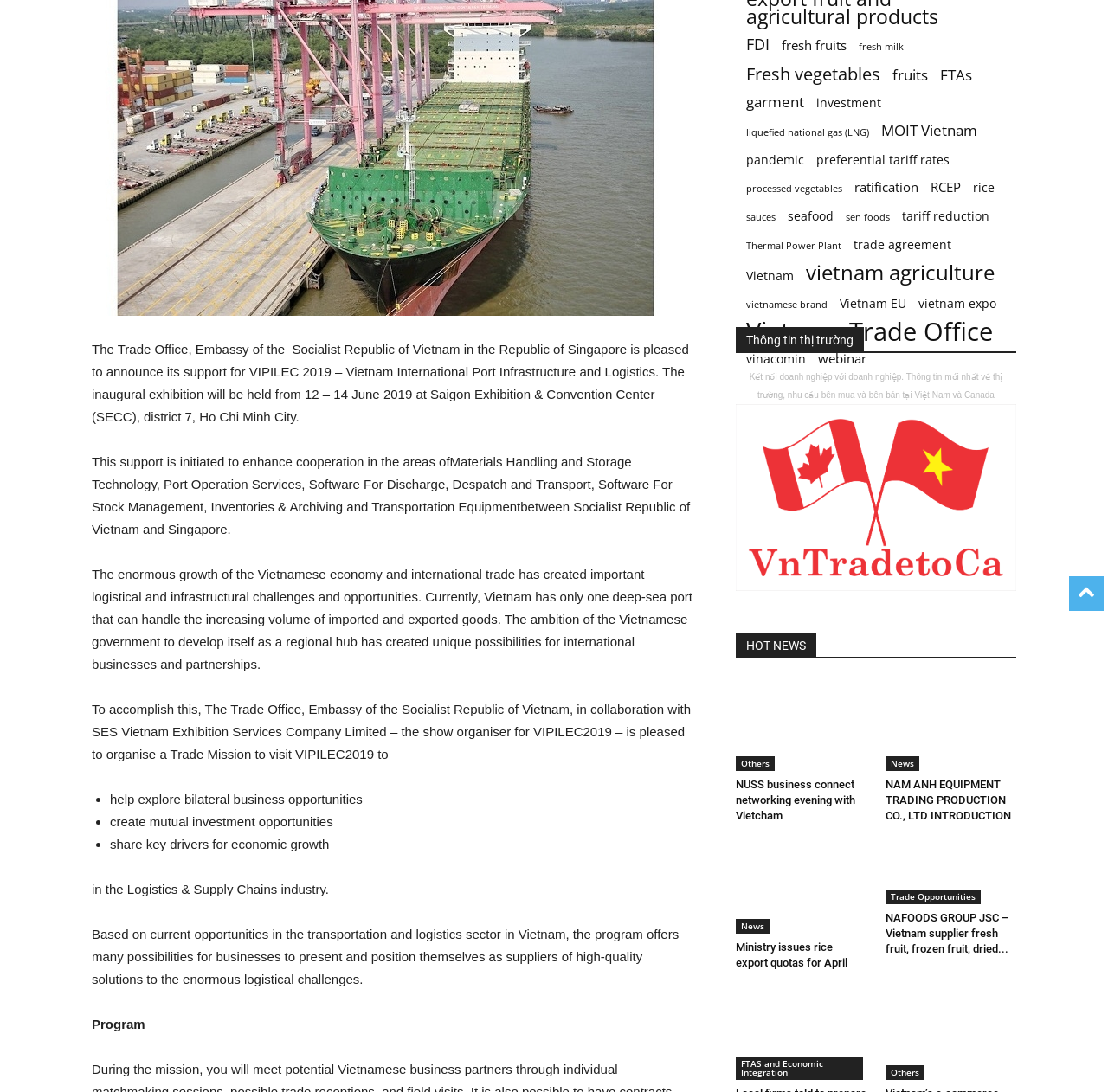Given the element description: "FTAS and Economic Integration", predict the bounding box coordinates of this UI element. The coordinates must be four float numbers between 0 and 1, given as [left, top, right, bottom].

[0.664, 0.967, 0.779, 0.989]